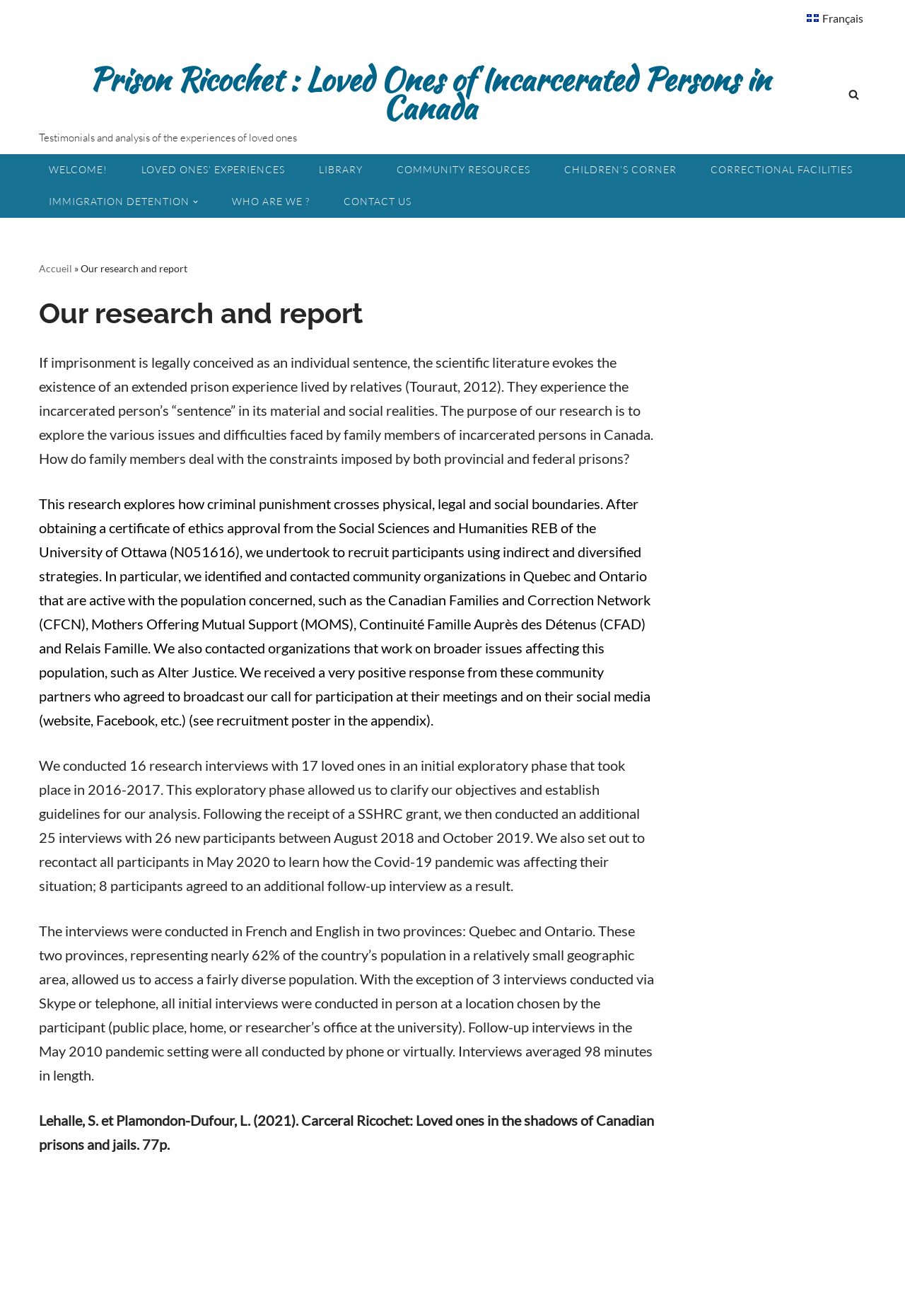Give a detailed explanation of the elements present on the webpage.

This webpage is about the research and report "Prison Ricochet: Loved Ones of Incarcerated Persons in Canada". At the top, there is a navigation menu with a "Skip to content" link, followed by a secondary menu with a "Français" link. Below this, there is a prominent link to the report's title, accompanied by a search bar with a magnifying glass icon.

The primary menu is located below, with seven links: "WELCOME!", "LOVED ONES’ EXPERIENCES", "LIBRARY", "COMMUNITY RESOURCES", "CHILDREN’S CORNER", "CORRECTIONAL FACILITIES", and "IMMIGRATION DETENTION". The "IMMIGRATION DETENTION" link has a dropdown submenu.

The main content of the page is divided into sections. The first section has a heading "Our research and report" and a brief introduction to the research, which explores the experiences of family members of incarcerated persons in Canada. The text explains the purpose of the research and how it was conducted.

The following sections provide more details about the research methodology, including the recruitment of participants, the conduct of interviews, and the analysis of the data. There are four paragraphs of text that describe the research process, including the number of interviews conducted, the languages used, and the locations where the interviews took place.

At the bottom of the page, there is a reference to a report titled "Carceral Ricochet: Loved ones in the shadows of Canadian prisons and jails" by Lehalle and Plamondon-Dufour (2021).